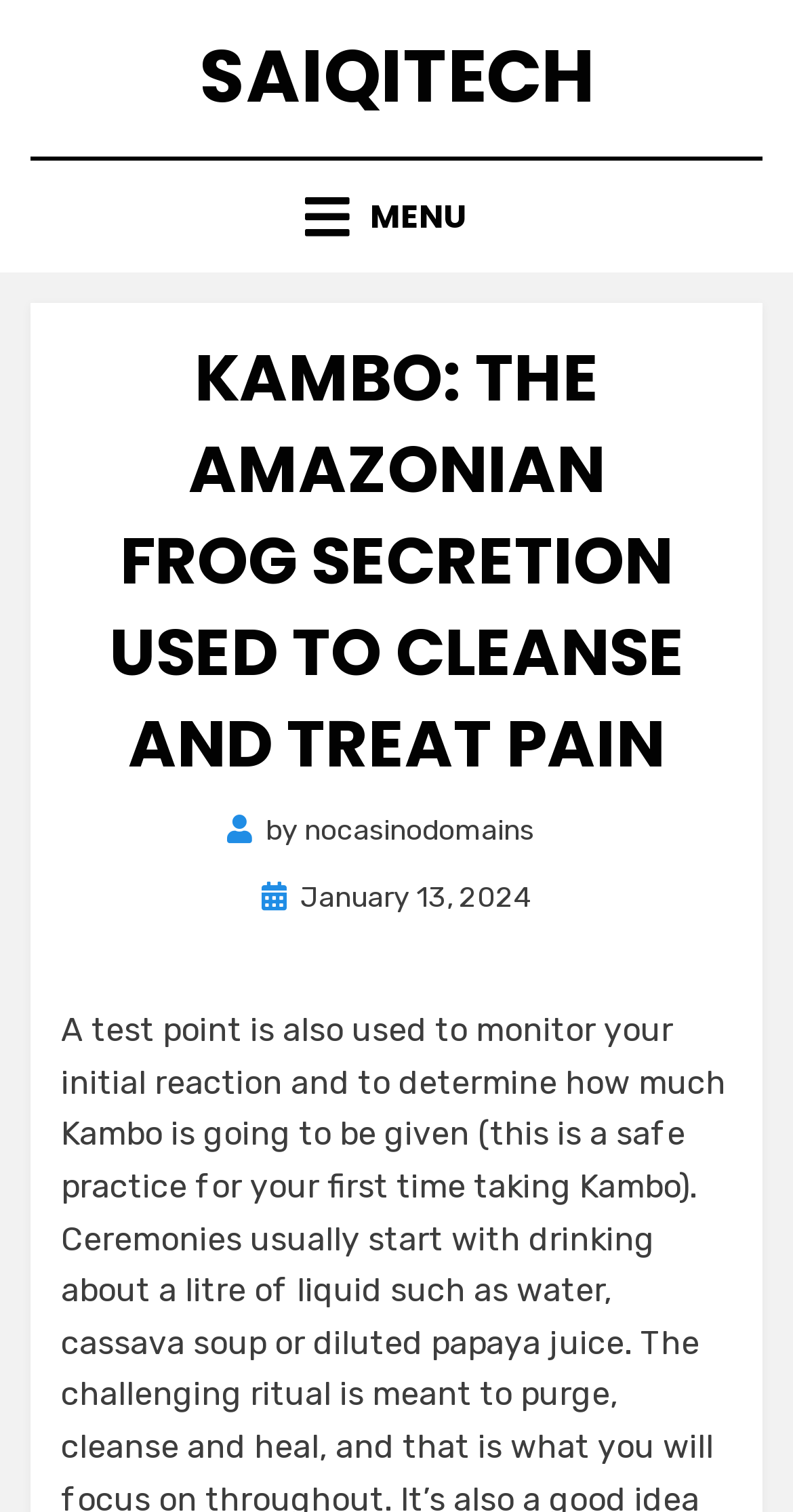When was the article posted?
Give a detailed and exhaustive answer to the question.

I found the posting date of the article by looking at the link ' January 13, 2024', which indicates that the article was posted on January 13, 2024.